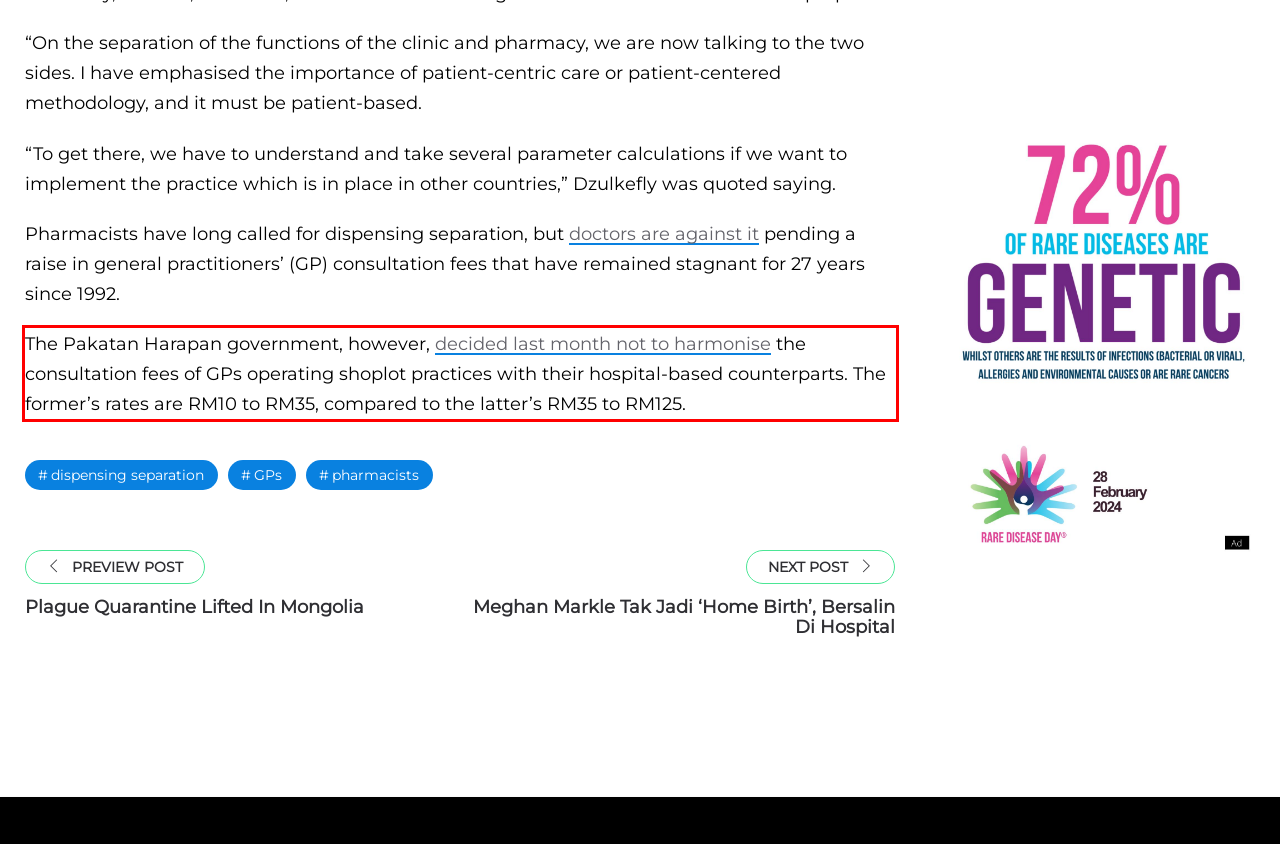You are given a screenshot showing a webpage with a red bounding box. Perform OCR to capture the text within the red bounding box.

The Pakatan Harapan government, however, decided last month not to harmonise the consultation fees of GPs operating shoplot practices with their hospital-based counterparts. The former’s rates are RM10 to RM35, compared to the latter’s RM35 to RM125.